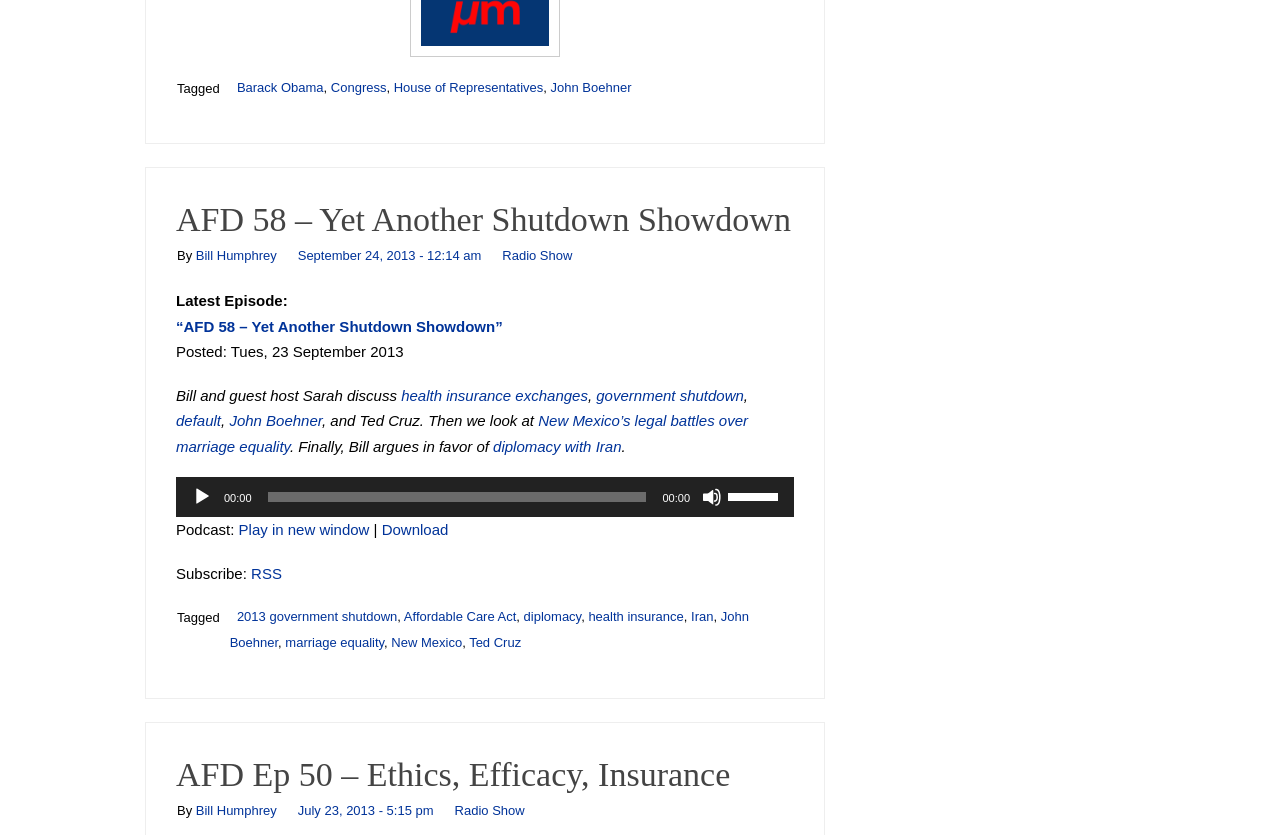Indicate the bounding box coordinates of the element that needs to be clicked to satisfy the following instruction: "Visit the page of Bill Humphrey". The coordinates should be four float numbers between 0 and 1, i.e., [left, top, right, bottom].

[0.153, 0.297, 0.216, 0.315]